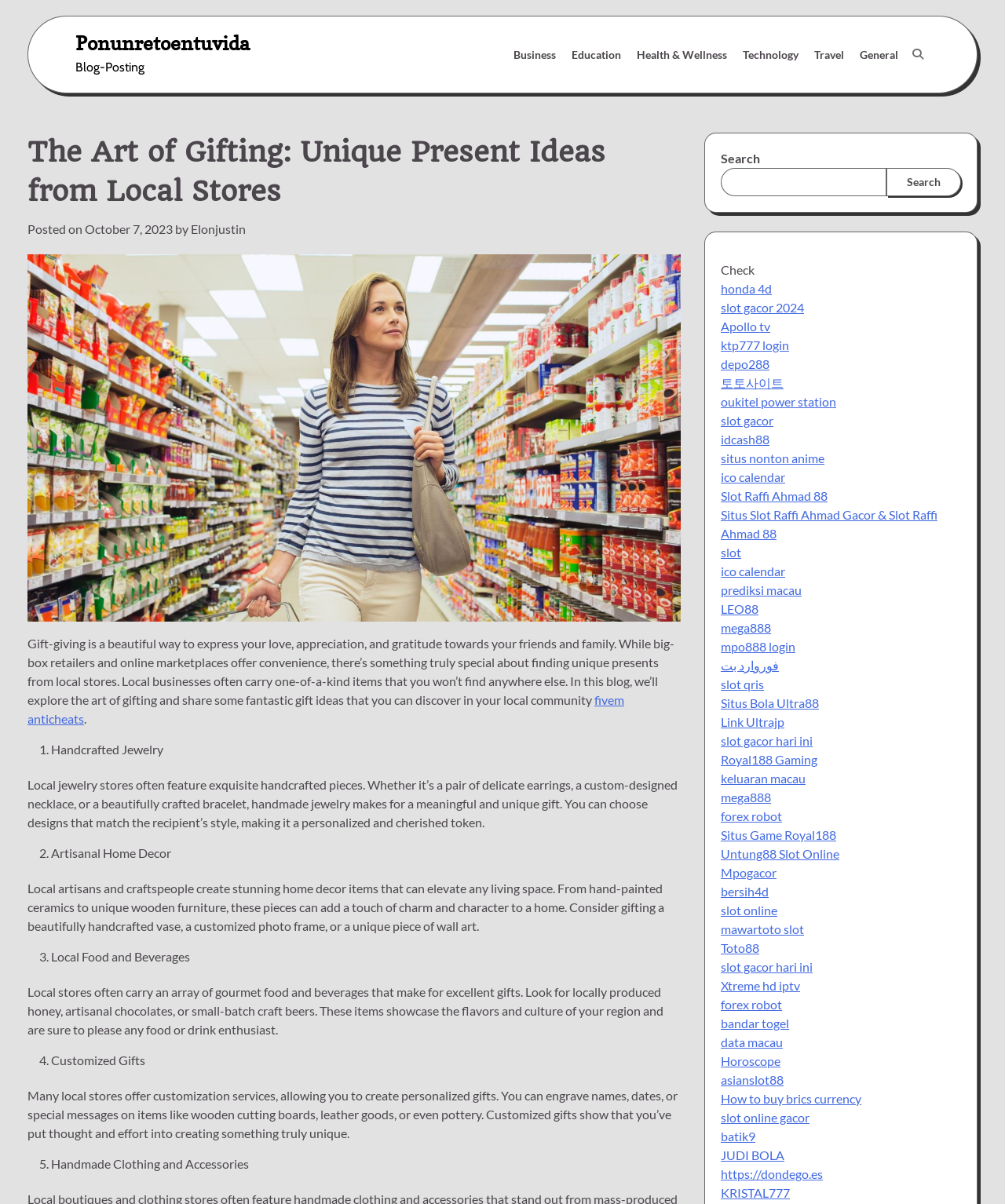Locate the bounding box coordinates of the item that should be clicked to fulfill the instruction: "Check the search results".

[0.717, 0.218, 0.751, 0.23]